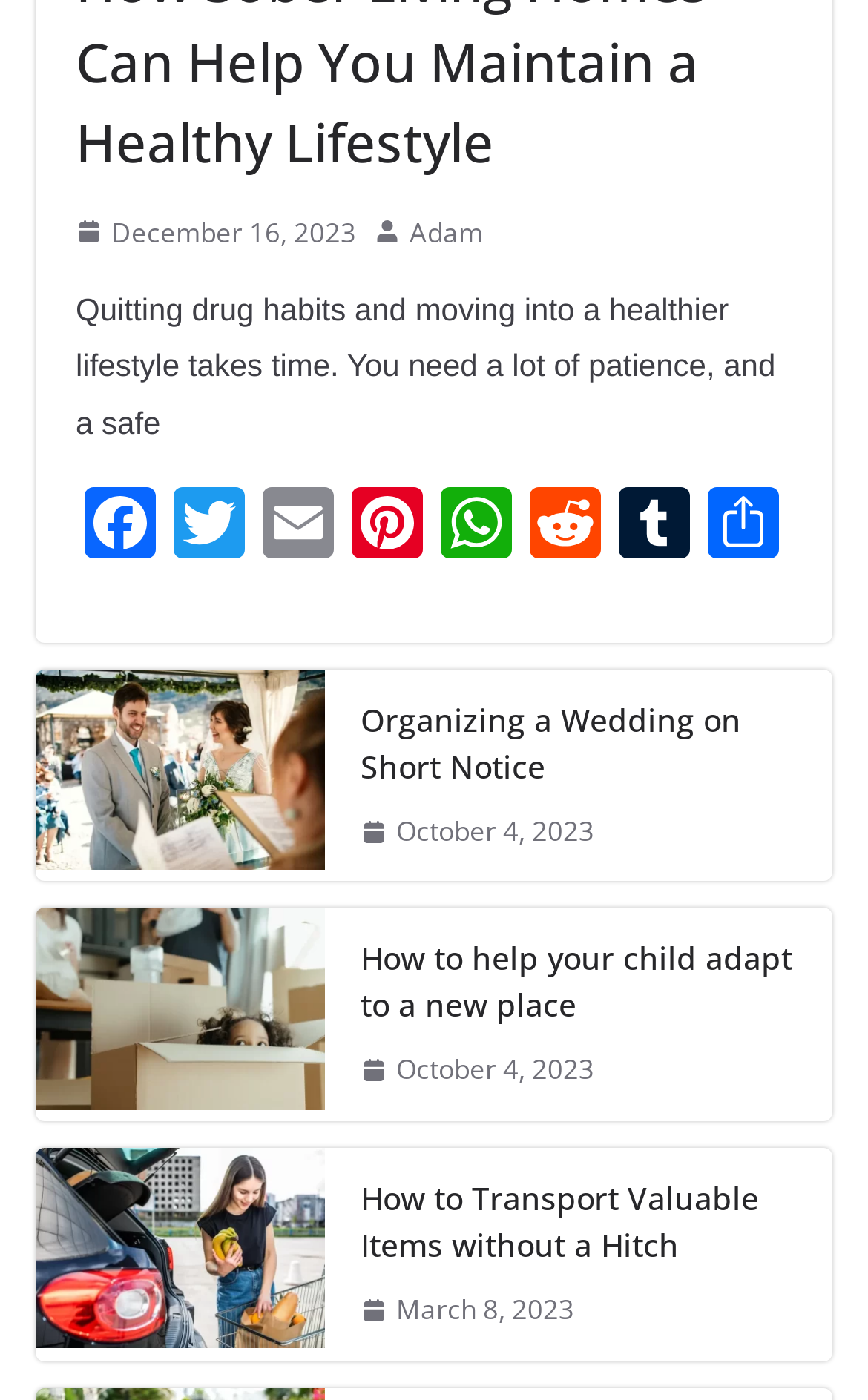Please locate the bounding box coordinates of the element that should be clicked to complete the given instruction: "View the 'How to help your child adapt to a new place' article".

[0.041, 0.649, 0.374, 0.801]